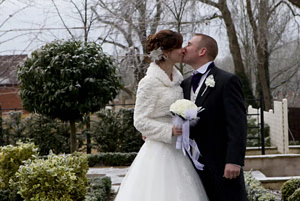Answer the question in a single word or phrase:
What color is the groom's suit?

Black